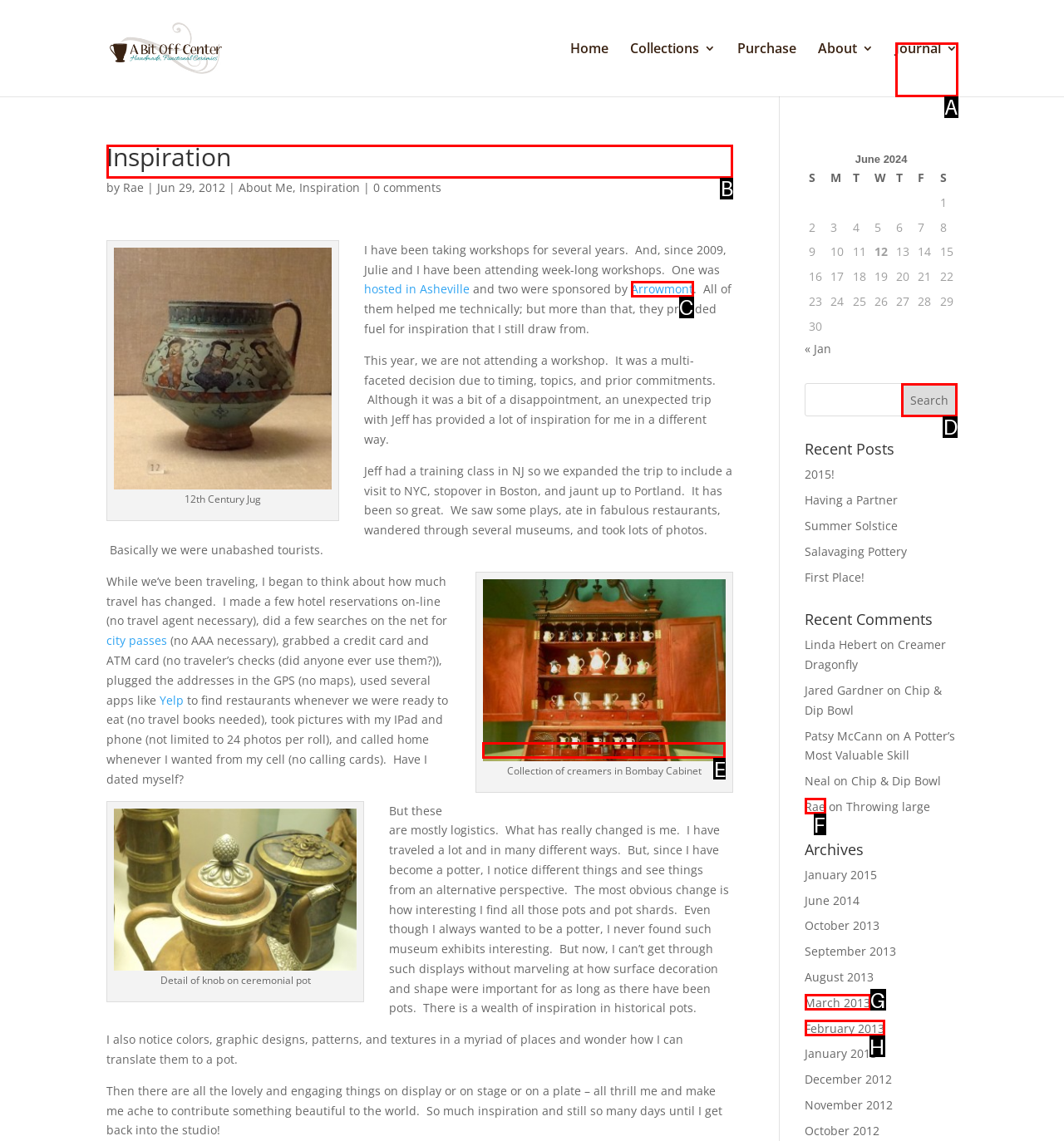Indicate which red-bounded element should be clicked to perform the task: View the 'Inspiration' heading Answer with the letter of the correct option.

B